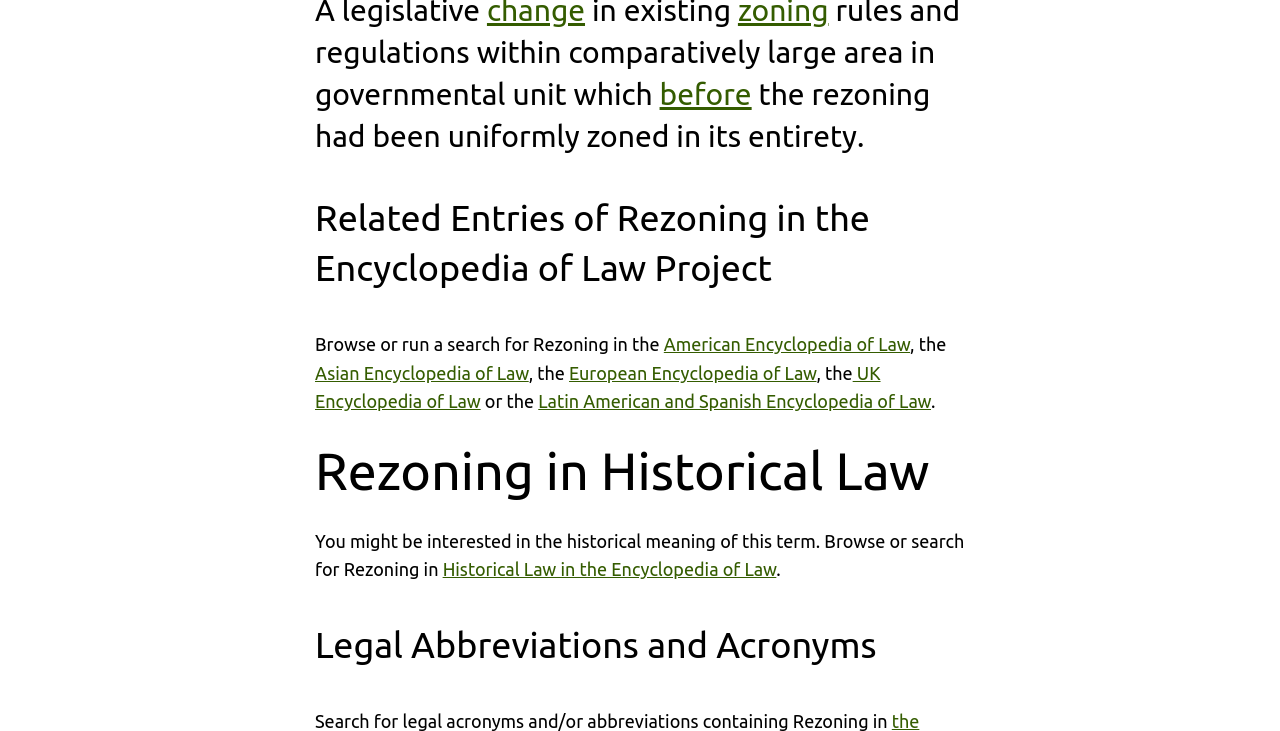Given the element description: "Asian Encyclopedia of Law", predict the bounding box coordinates of the UI element it refers to, using four float numbers between 0 and 1, i.e., [left, top, right, bottom].

[0.246, 0.496, 0.413, 0.523]